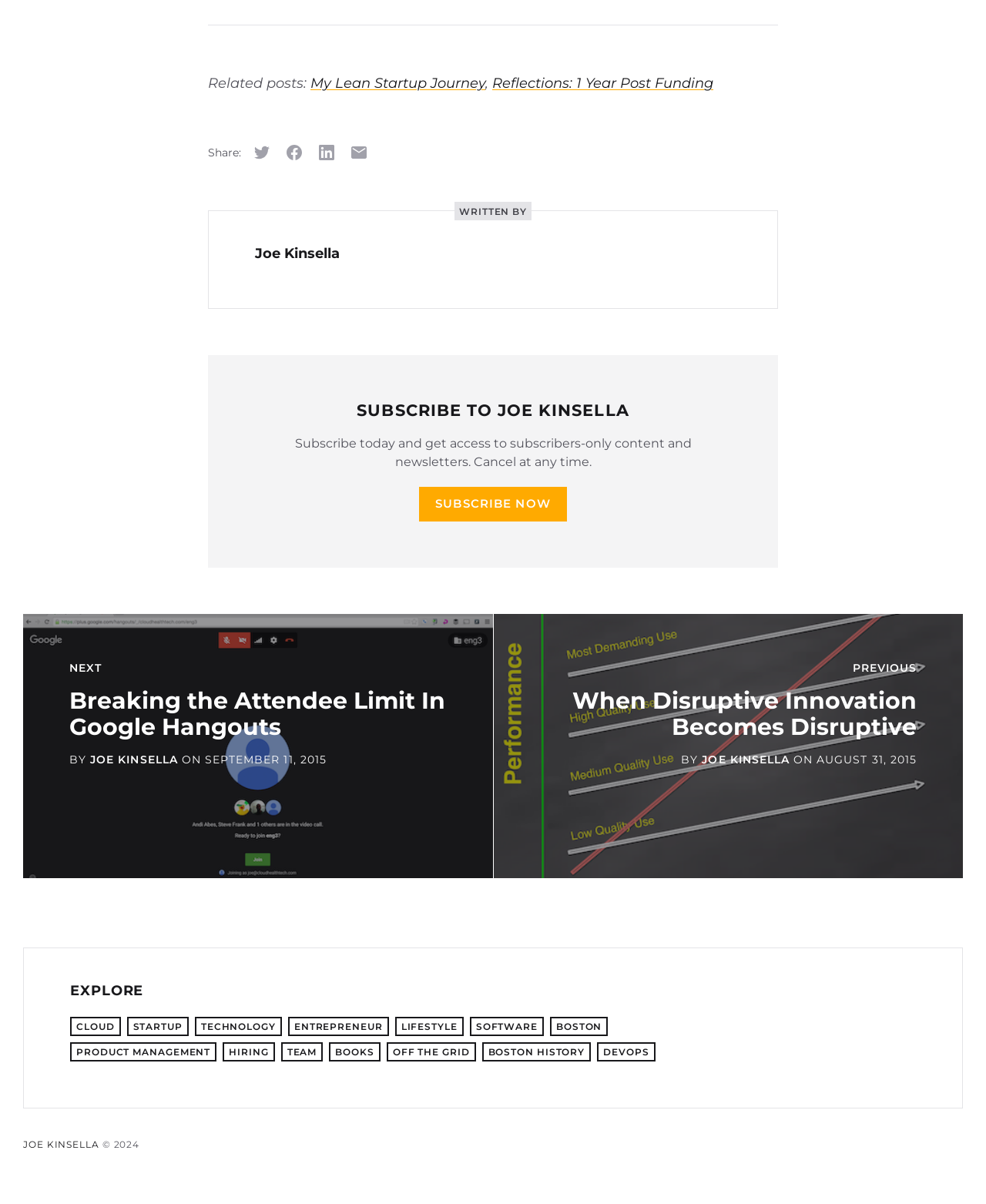Please locate the bounding box coordinates of the element that needs to be clicked to achieve the following instruction: "Read 'Breaking the Attendee Limit In Google Hangouts'". The coordinates should be four float numbers between 0 and 1, i.e., [left, top, right, bottom].

[0.023, 0.51, 0.5, 0.73]